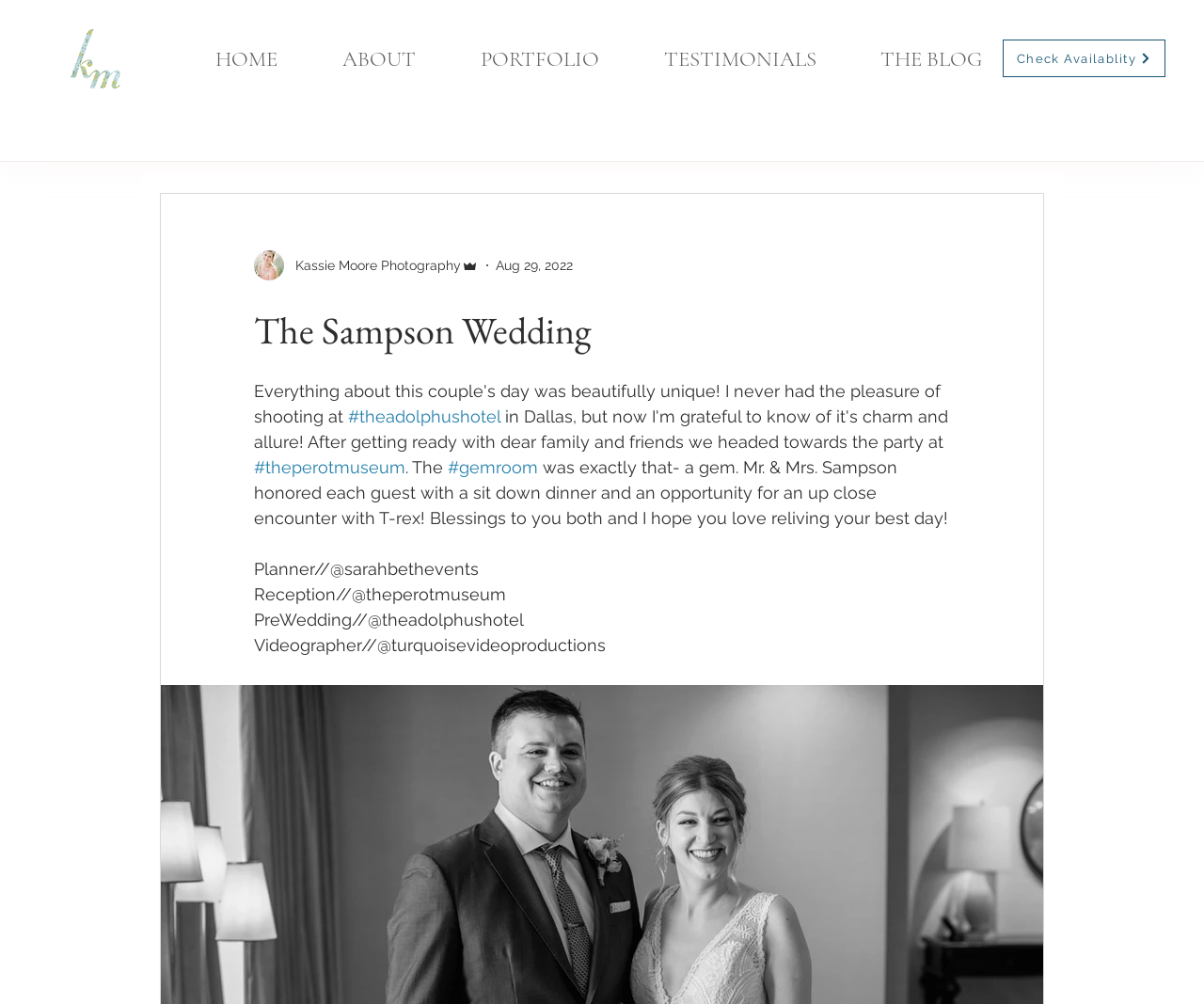Could you specify the bounding box coordinates for the clickable section to complete the following instruction: "Click on 'HOME'"?

[0.152, 0.045, 0.257, 0.073]